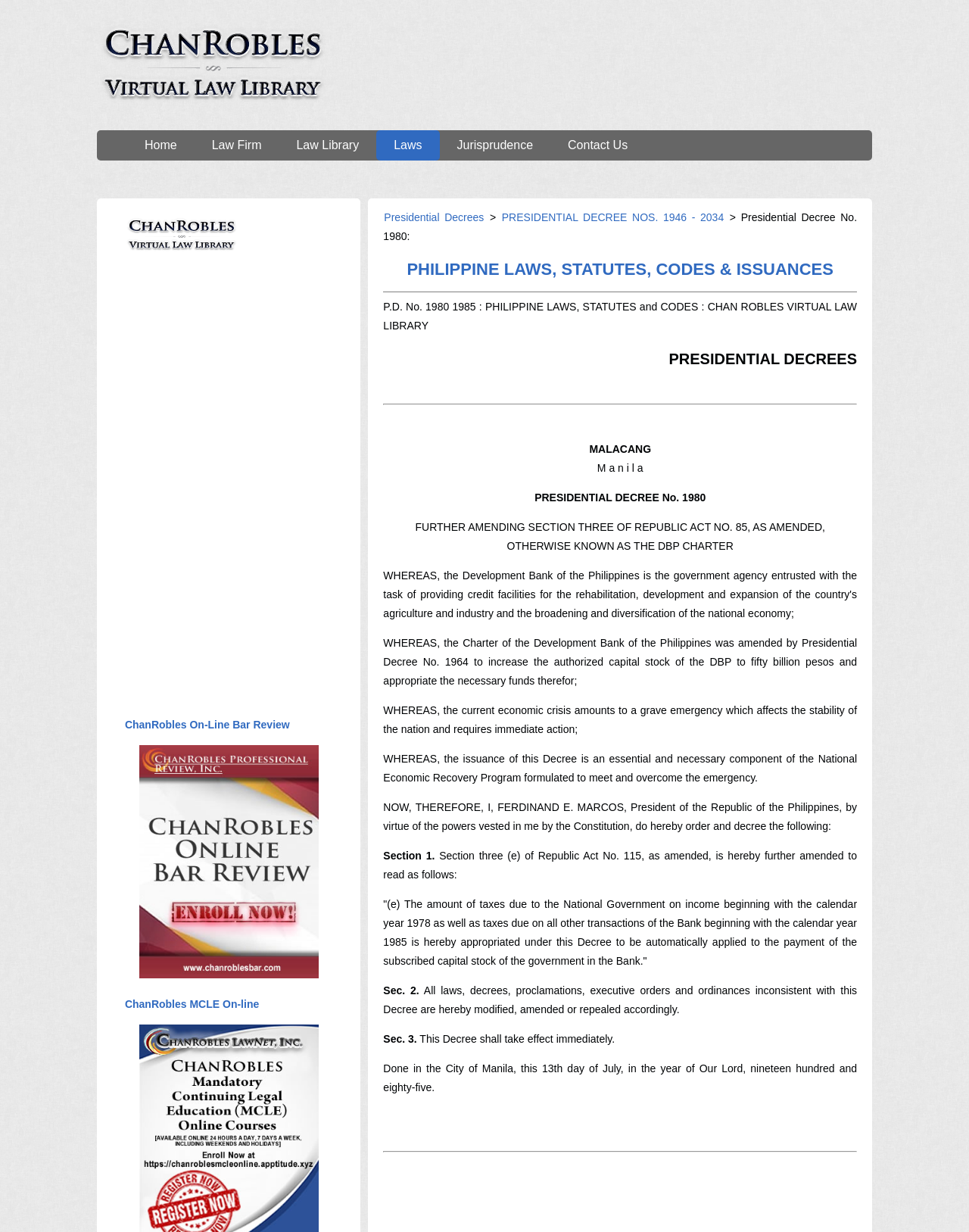From the webpage screenshot, identify the region described by Jurisprudence. Provide the bounding box coordinates as (top-left x, top-left y, bottom-right x, bottom-right y), with each value being a floating point number between 0 and 1.

[0.454, 0.106, 0.568, 0.13]